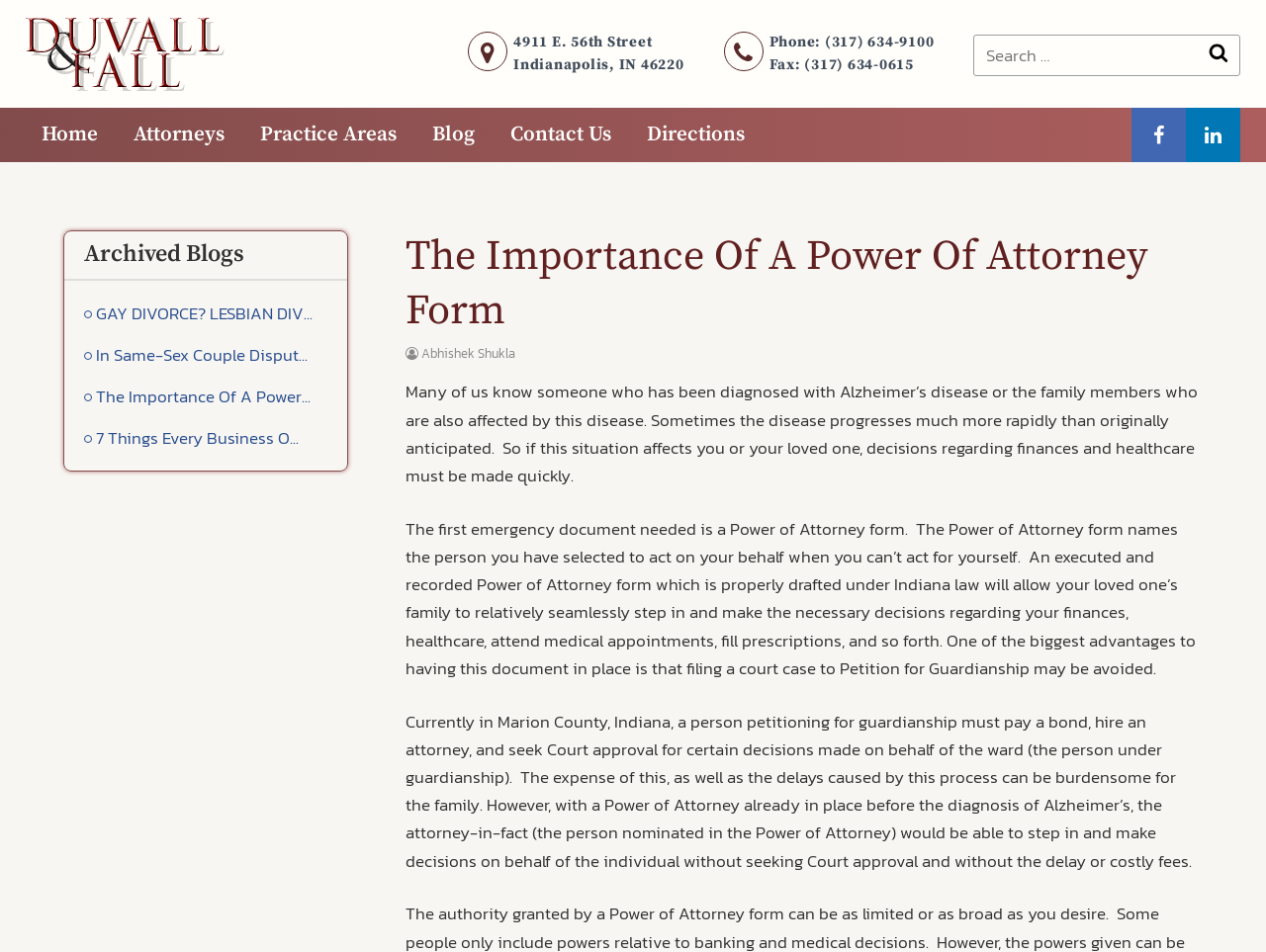Identify the bounding box coordinates for the element you need to click to achieve the following task: "Contact Us". Provide the bounding box coordinates as four float numbers between 0 and 1, in the form [left, top, right, bottom].

[0.39, 0.113, 0.495, 0.17]